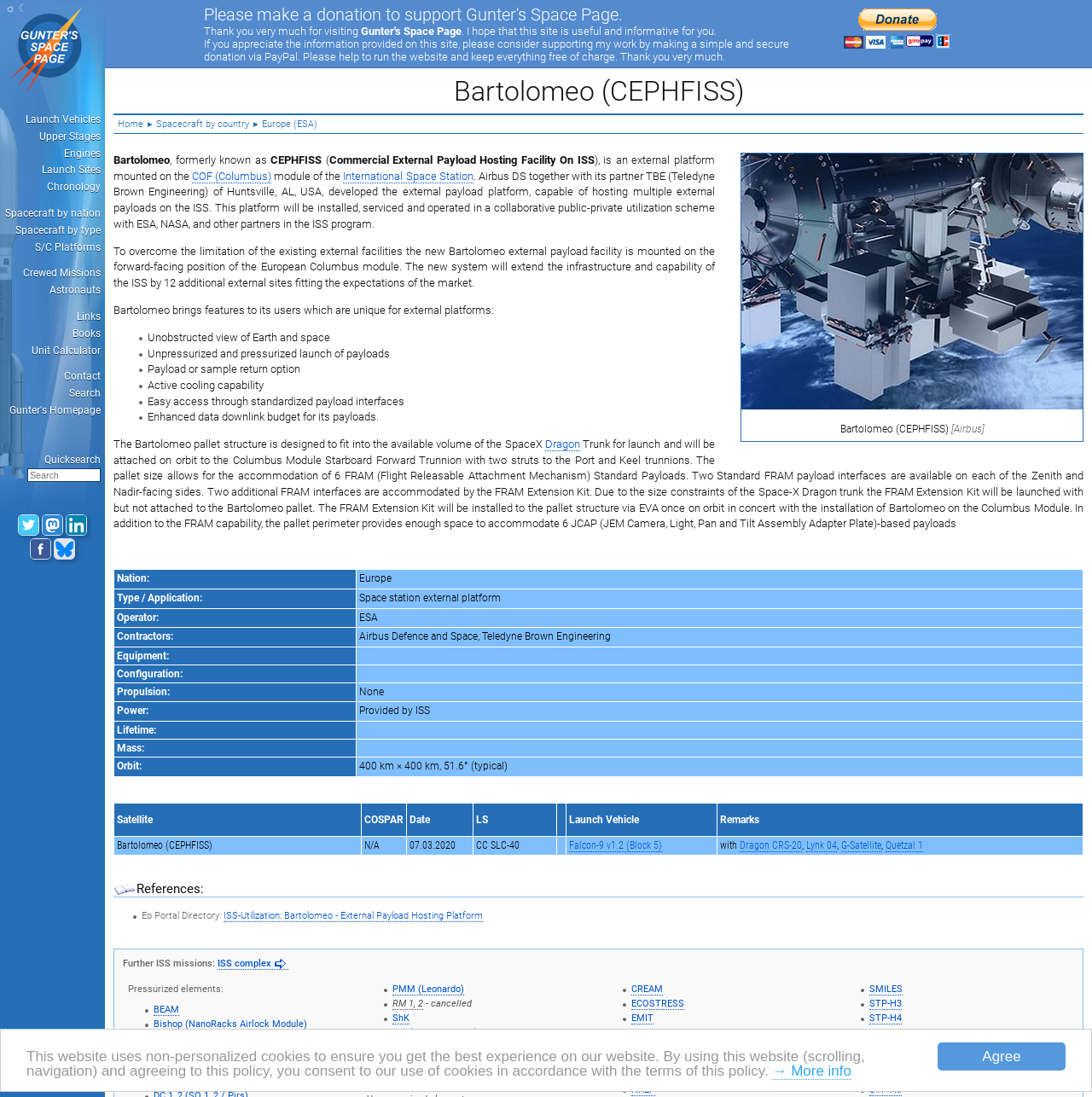Identify the bounding box coordinates for the UI element described as follows: "CM (FGB, Zarya)". Ensure the coordinates are four float numbers between 0 and 1, formatted as [left, top, right, bottom].

[0.141, 0.954, 0.205, 0.965]